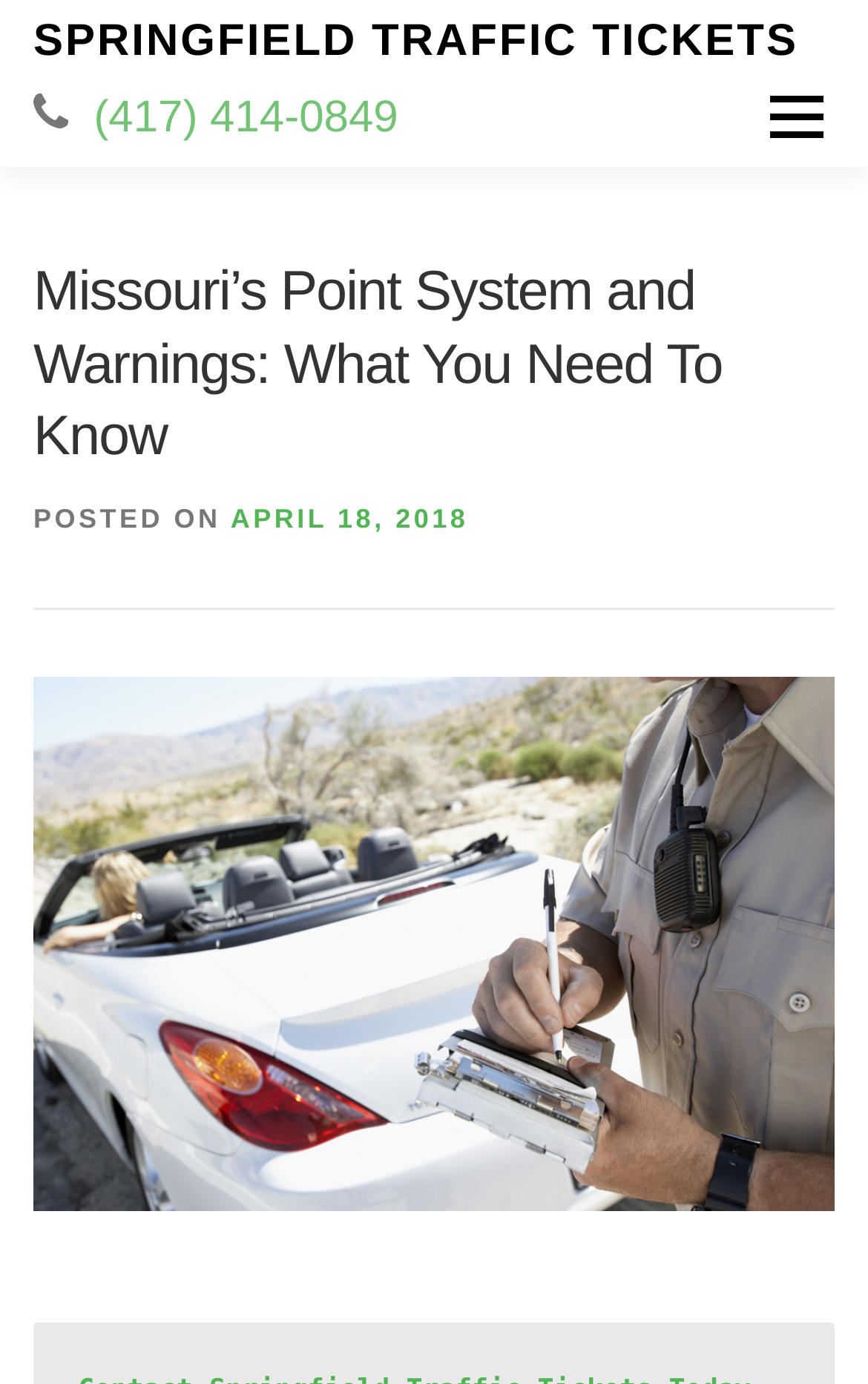Identify the webpage's primary heading and generate its text.

Missouri’s Point System and Warnings: What You Need To Know